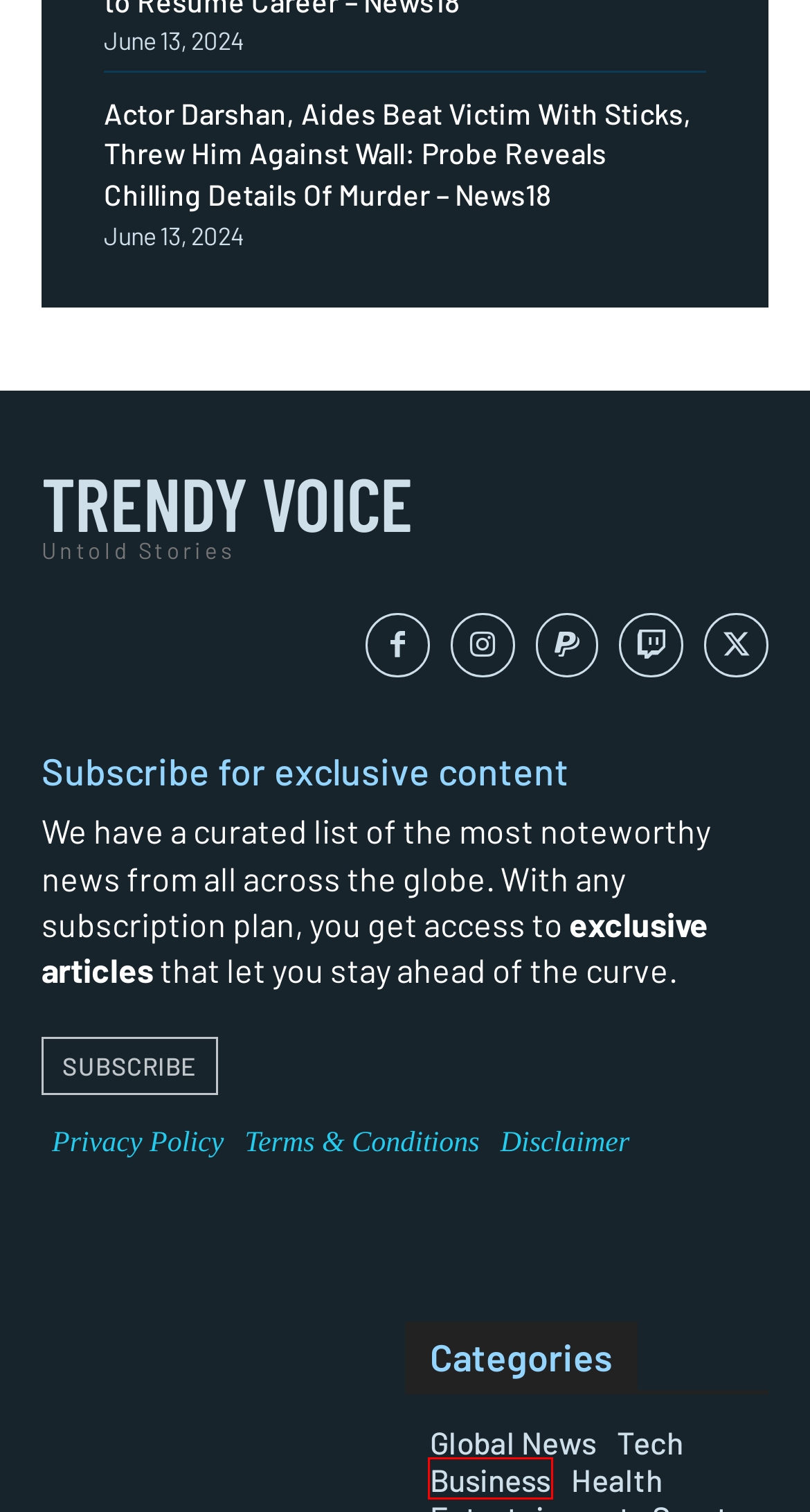Given a webpage screenshot with a red bounding box around a particular element, identify the best description of the new webpage that will appear after clicking on the element inside the red bounding box. Here are the candidates:
A. Tech - Trendy Voice
B. Terms & Conditions - Trendy Voice
C. Business - Trendy Voice
D. winter vacations - Trendy Voice
E. Login/Register - liberty_case - Trendy Voice
F. Sports - Trendy Voice
G. Disclaimer - Trendy Voice
H. Health - Trendy Voice

C